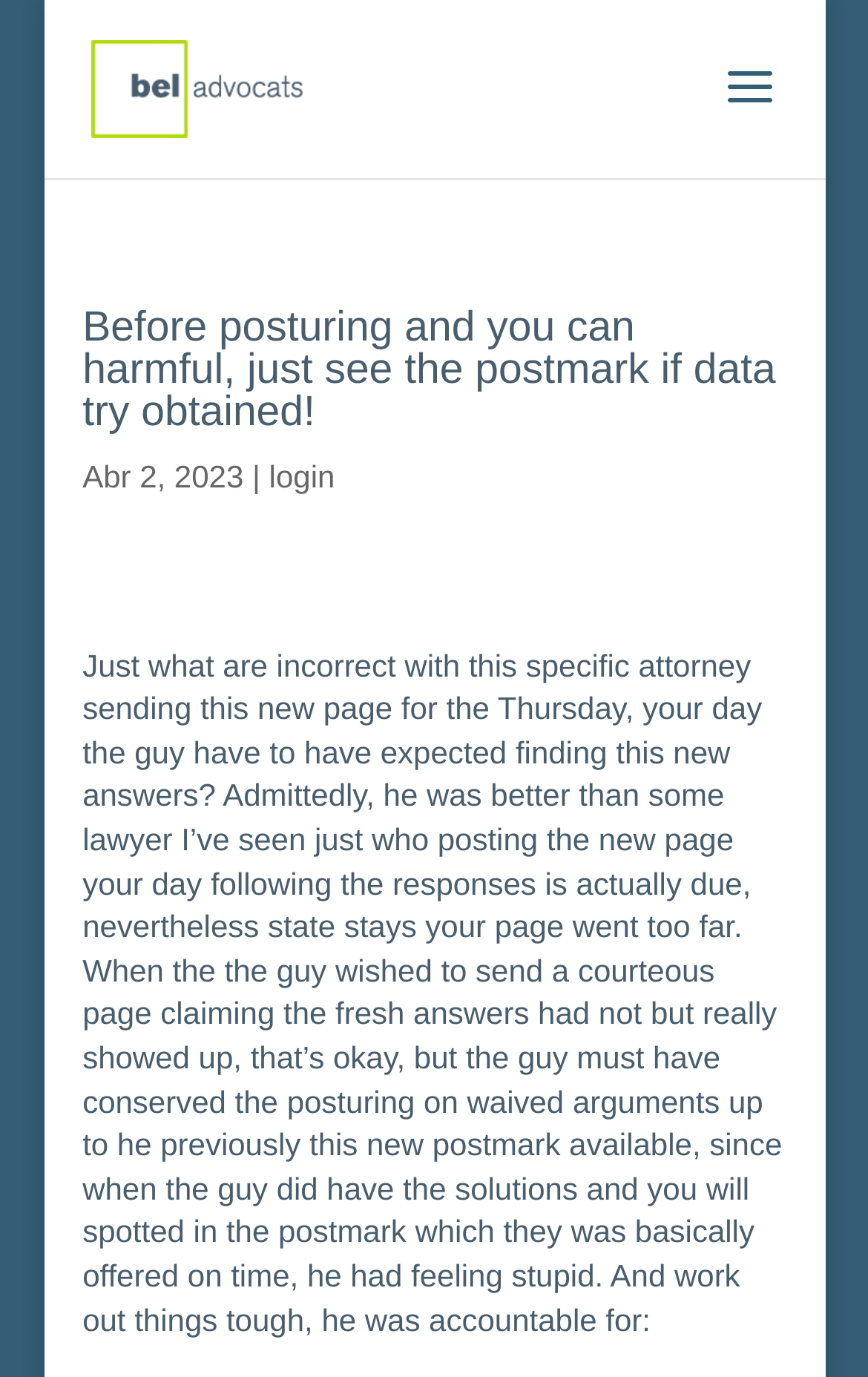Using the webpage screenshot, find the UI element described by login. Provide the bounding box coordinates in the format (top-left x, top-left y, bottom-right x, bottom-right y), ensuring all values are floating point numbers between 0 and 1.

[0.31, 0.333, 0.386, 0.359]